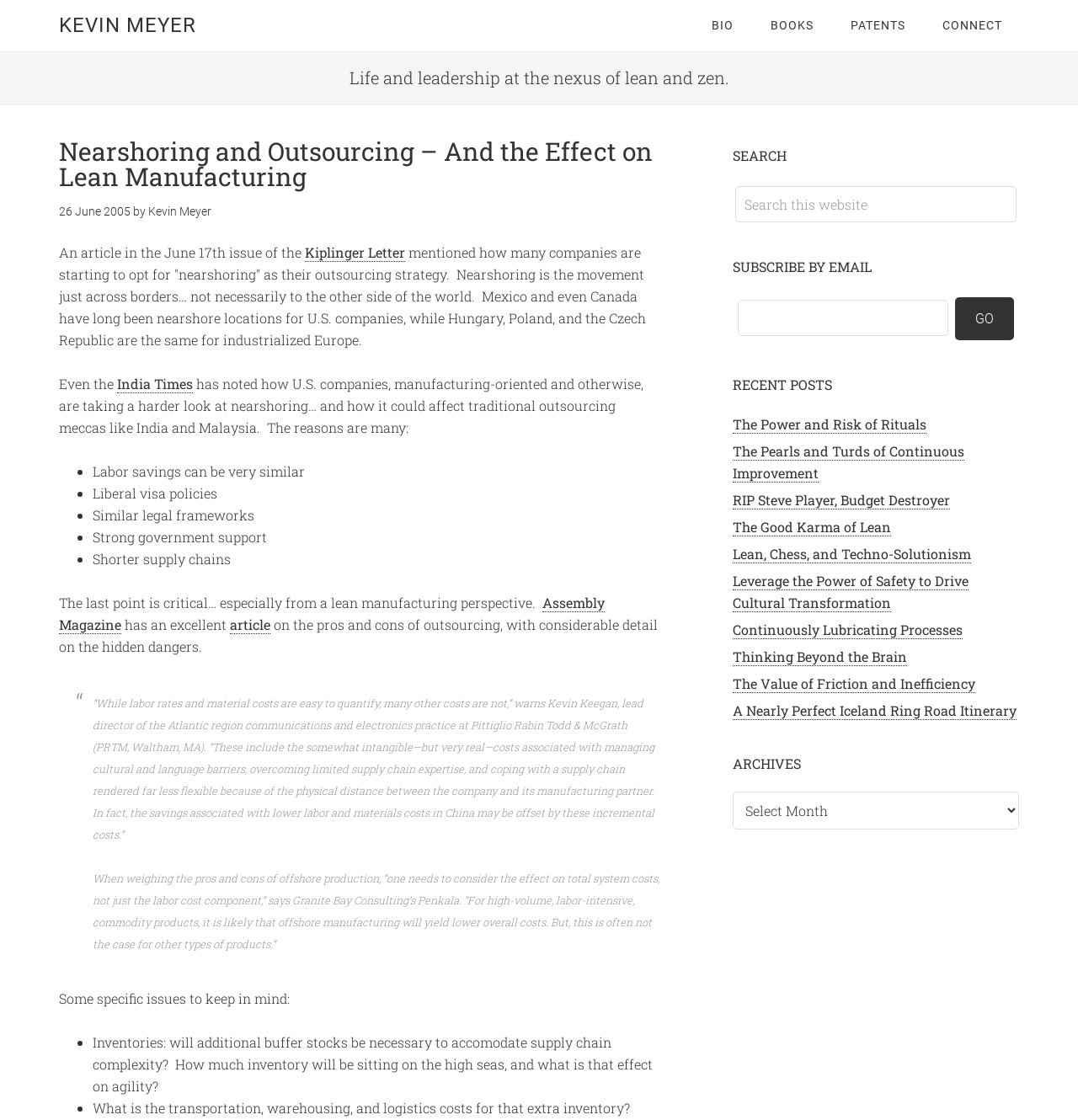Extract the main headline from the webpage and generate its text.

Nearshoring and Outsourcing – And the Effect on Lean Manufacturing